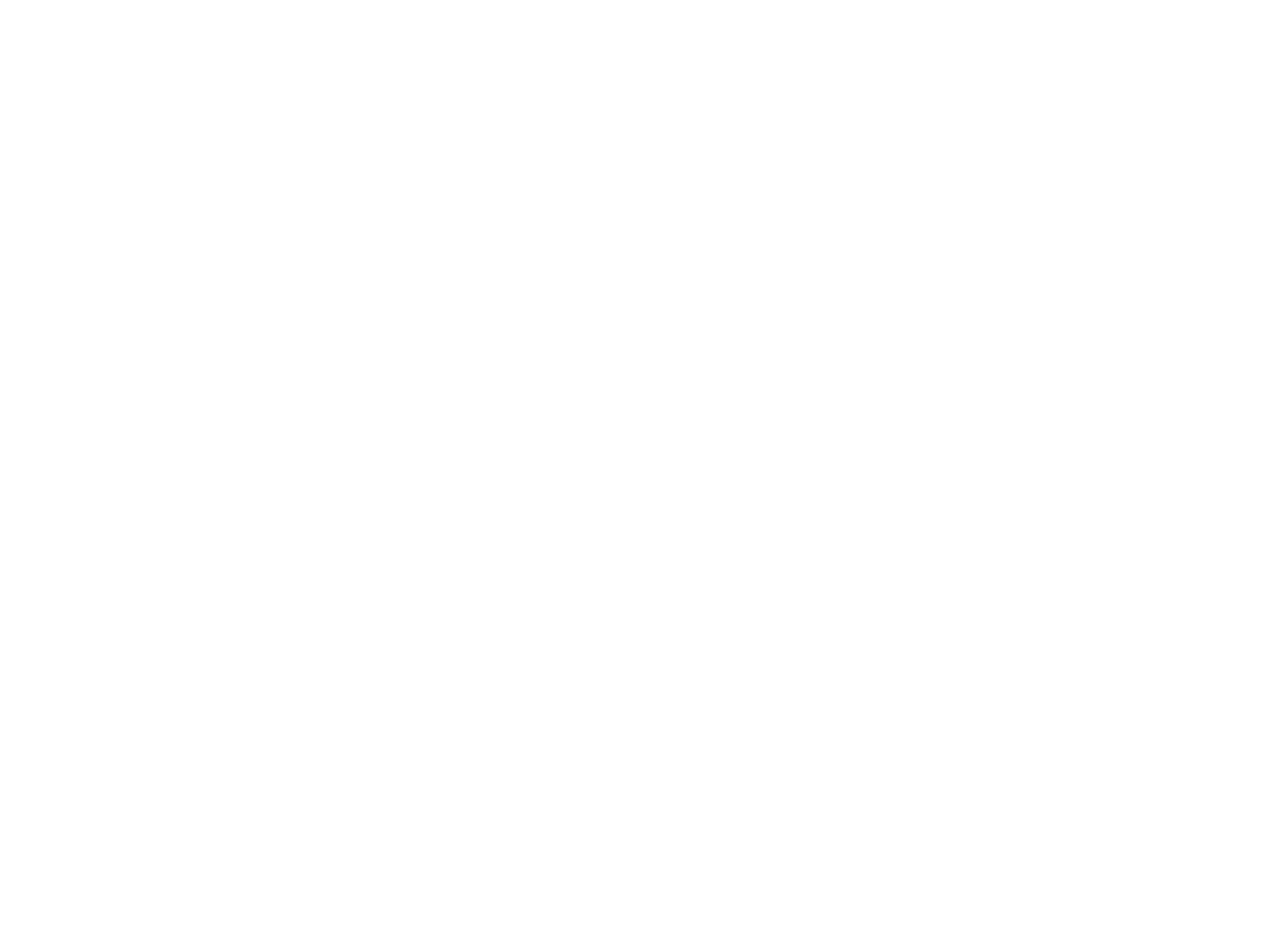Use the information in the screenshot to answer the question comprehensively: What year does the copyright of PC Builder start from?

The copyright information is listed at the bottom of the webpage, which states 'Copyright © 2020-24'. Therefore, the copyright of PC Builder starts from 2020.